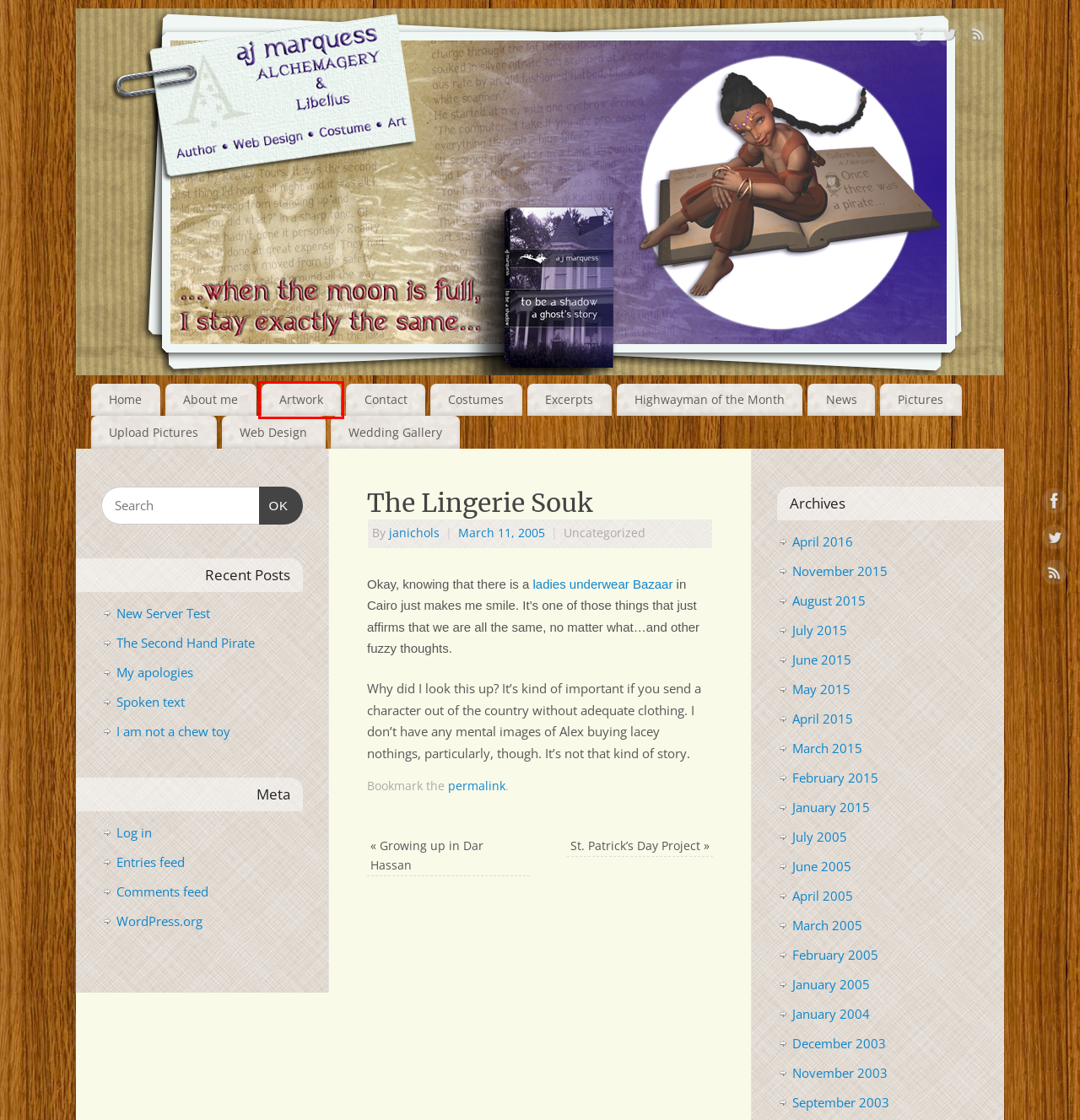You are presented with a screenshot of a webpage containing a red bounding box around an element. Determine which webpage description best describes the new webpage after clicking on the highlighted element. Here are the candidates:
A. I am not a chew toy – Neferset.com
B. November 2003 – Neferset.com
C. Artwork – Neferset.com
D. February 2015 – Neferset.com
E. Highwayman of the Month – Neferset.com
F. Pictures – Neferset.com
G. December 2003 – Neferset.com
H. January 2015 – Neferset.com

C